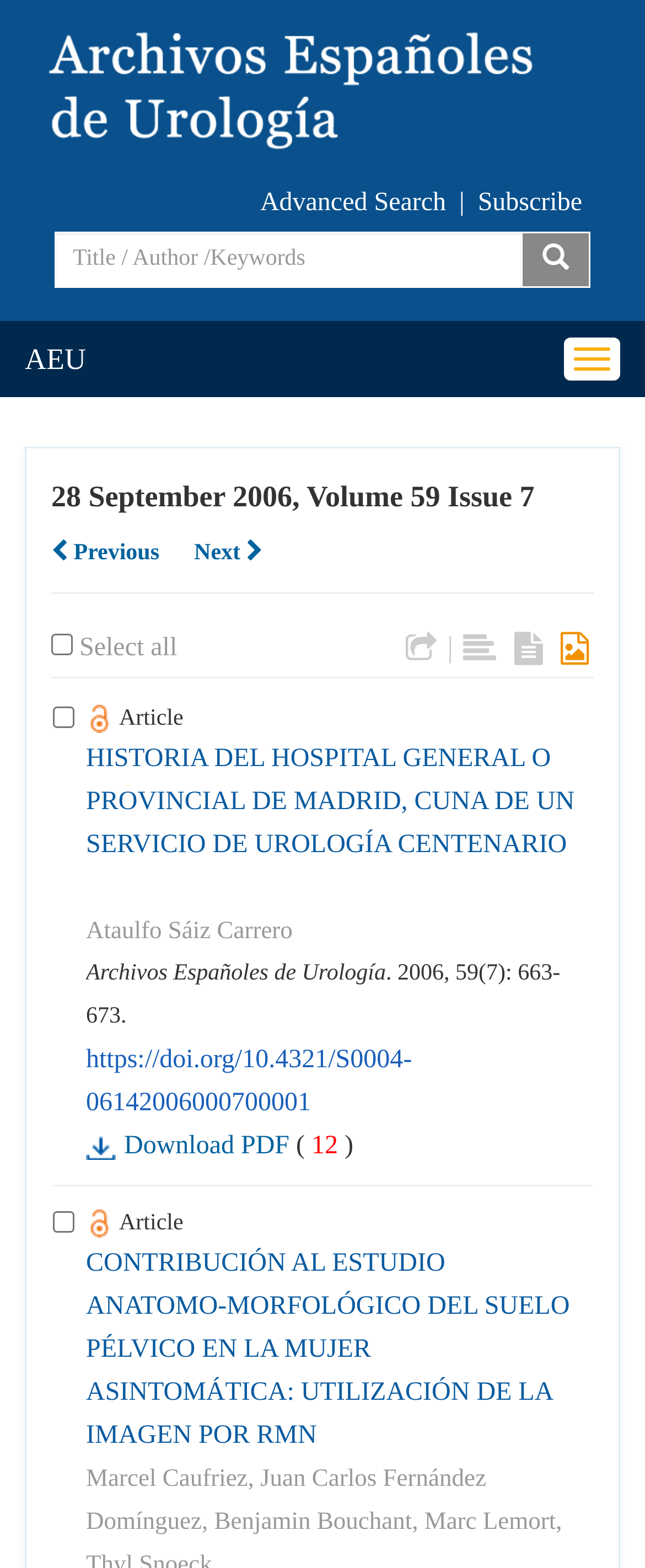From the image, can you give a detailed response to the question below:
What is the volume and issue number of the journal?

I found the volume and issue number by looking at the static text '. 2006, 59(7): 663-673.' which is located at coordinates [0.133, 0.613, 0.869, 0.656].